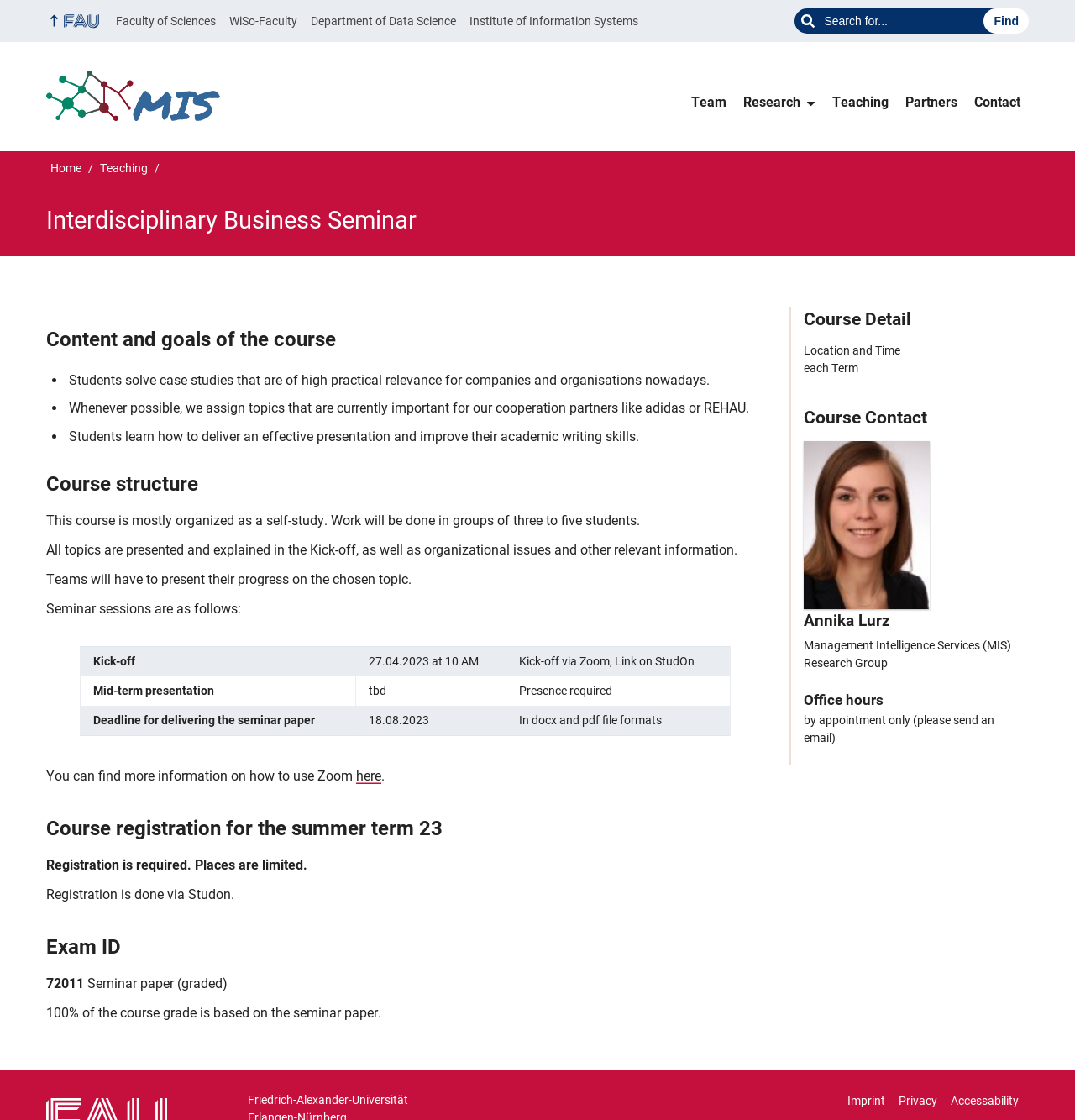Please provide a short answer using a single word or phrase for the question:
What is the name of the research group?

Management Intelligence Services (MIS)